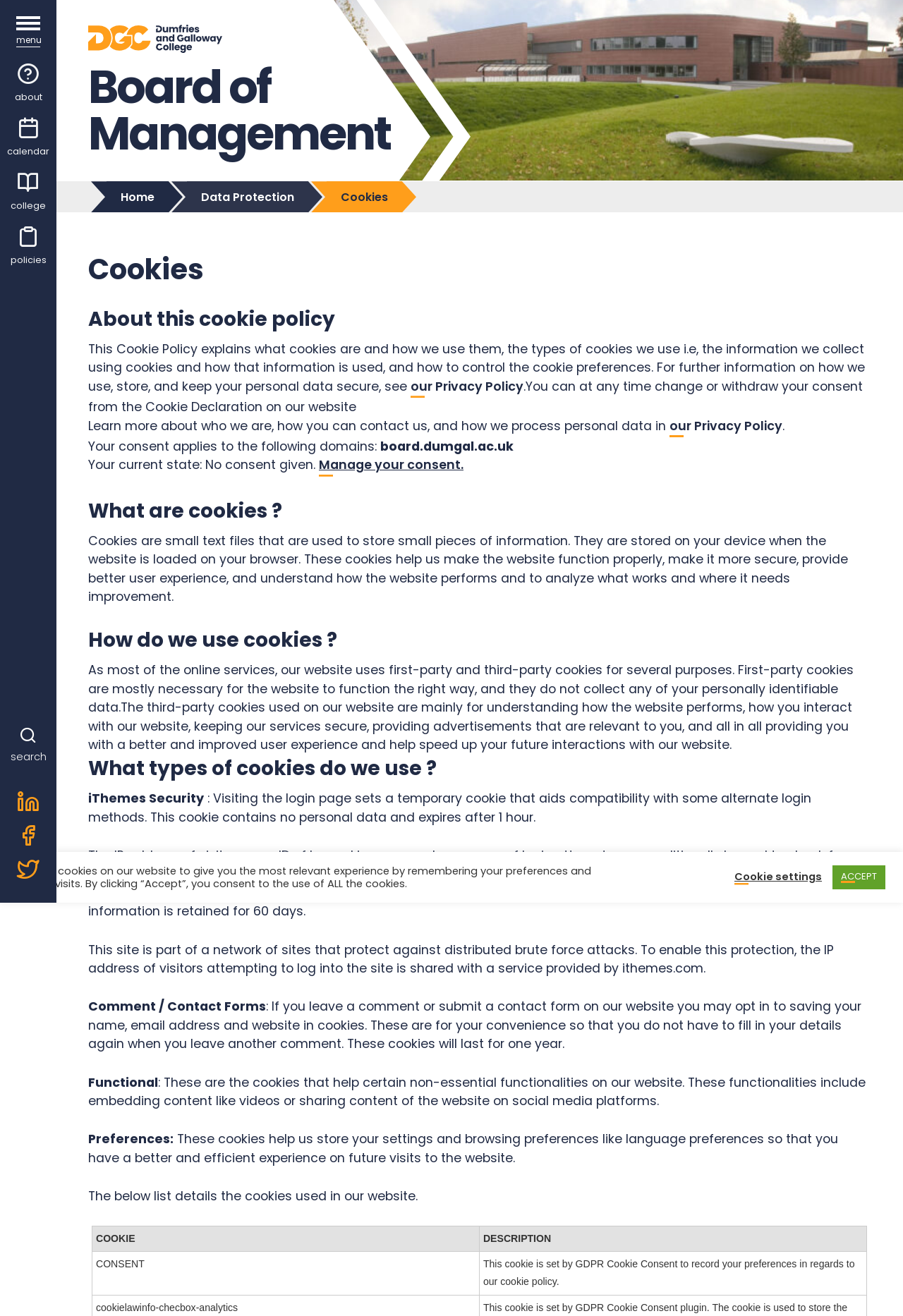Provide a short, one-word or phrase answer to the question below:
What is the purpose of the cookies used on this website?

To provide better user experience